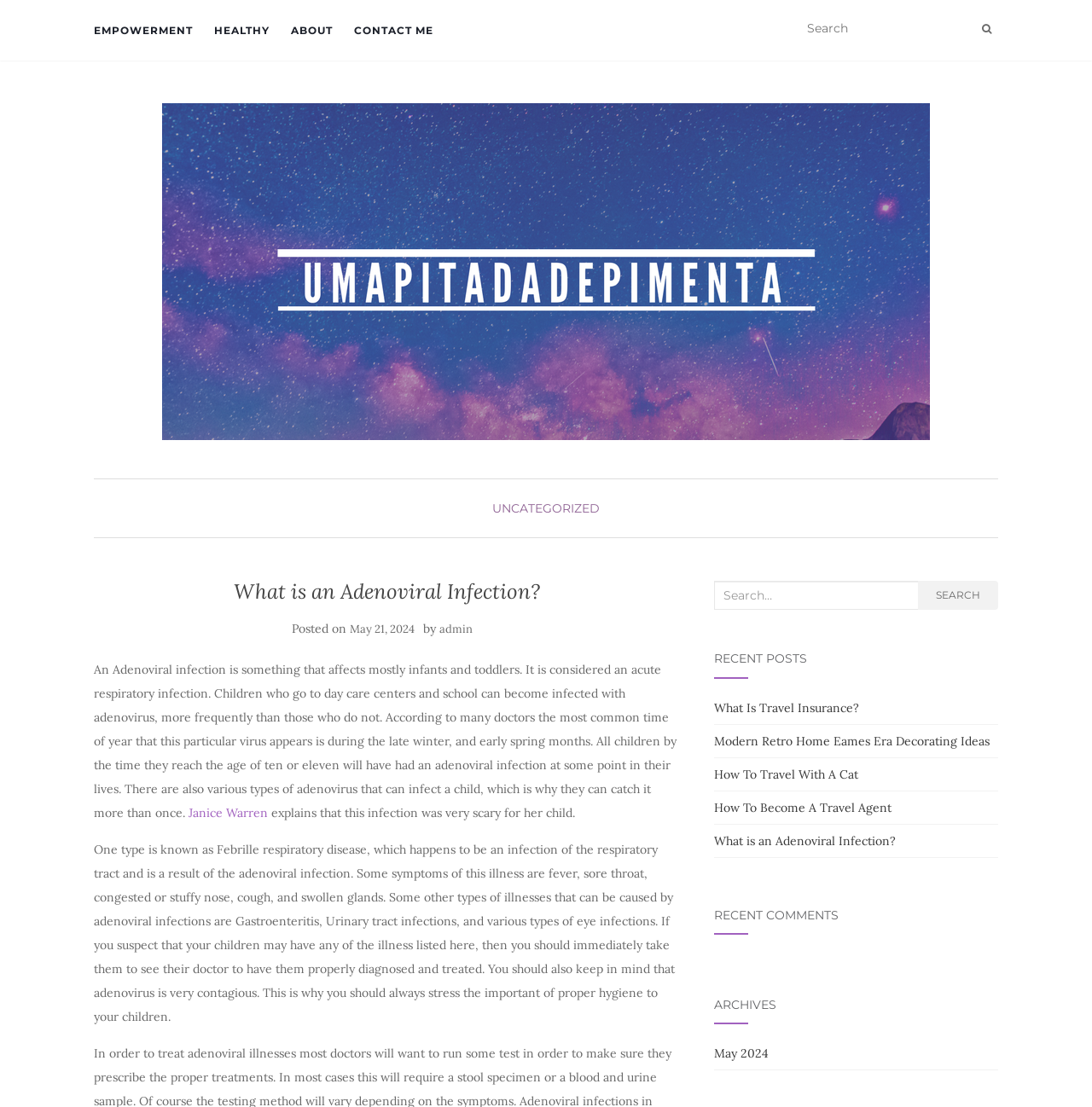What is the date of the blog post 'What is an Adenoviral Infection?'?
Answer the question with as much detail as you can, using the image as a reference.

The date of the blog post 'What is an Adenoviral Infection?' can be determined by looking at the link element with the text 'May 21, 2024'. This link element is located within the paragraph that describes the blog post's metadata, including the date.